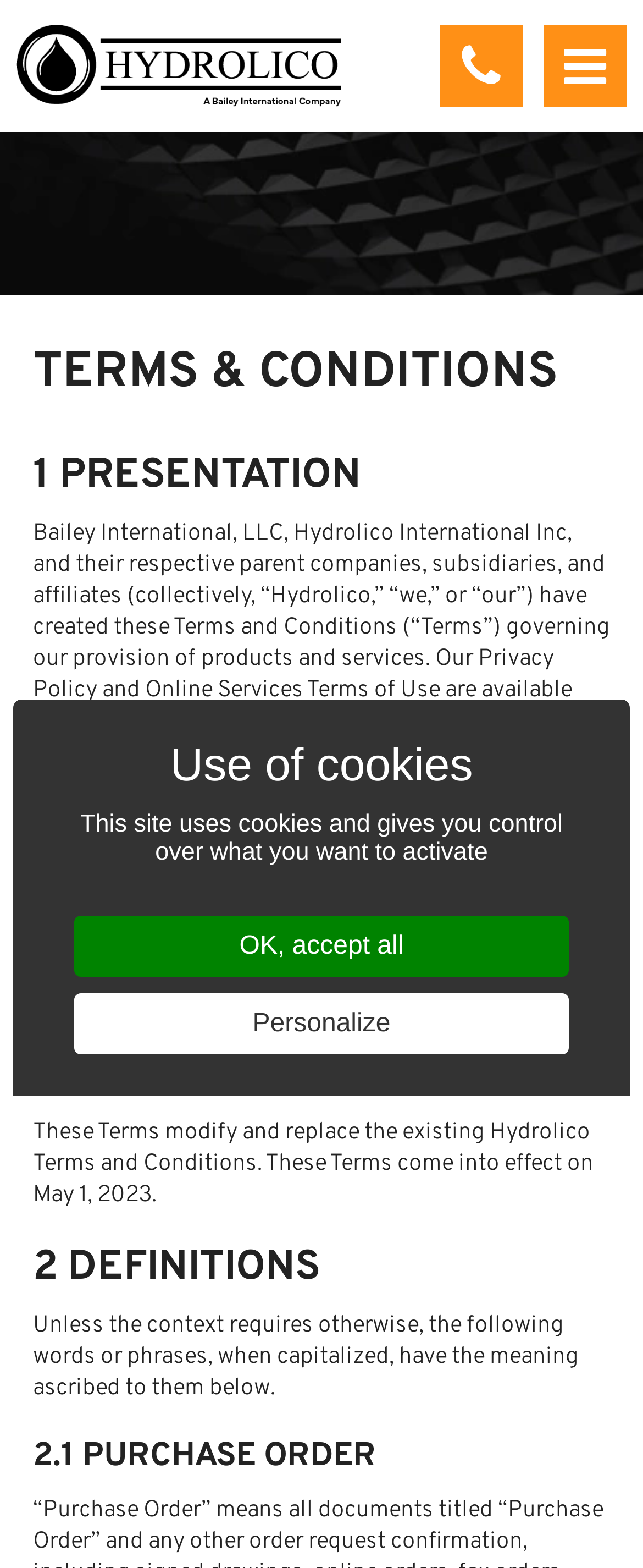Bounding box coordinates are to be given in the format (top-left x, top-left y, bottom-right x, bottom-right y). All values must be floating point numbers between 0 and 1. Provide the bounding box coordinate for the UI element described as: OK, accept all

[0.116, 0.584, 0.884, 0.623]